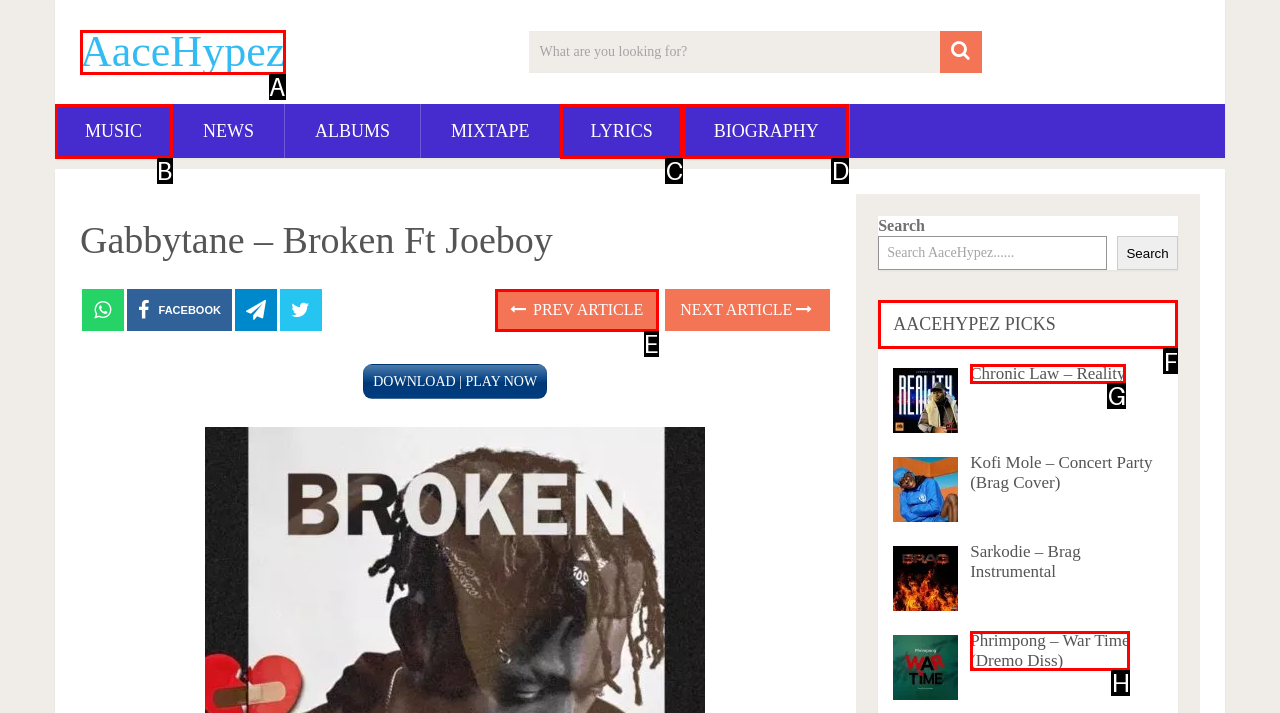Identify the letter of the option to click in order to Check out AACEHYPEZ PICKS. Answer with the letter directly.

F